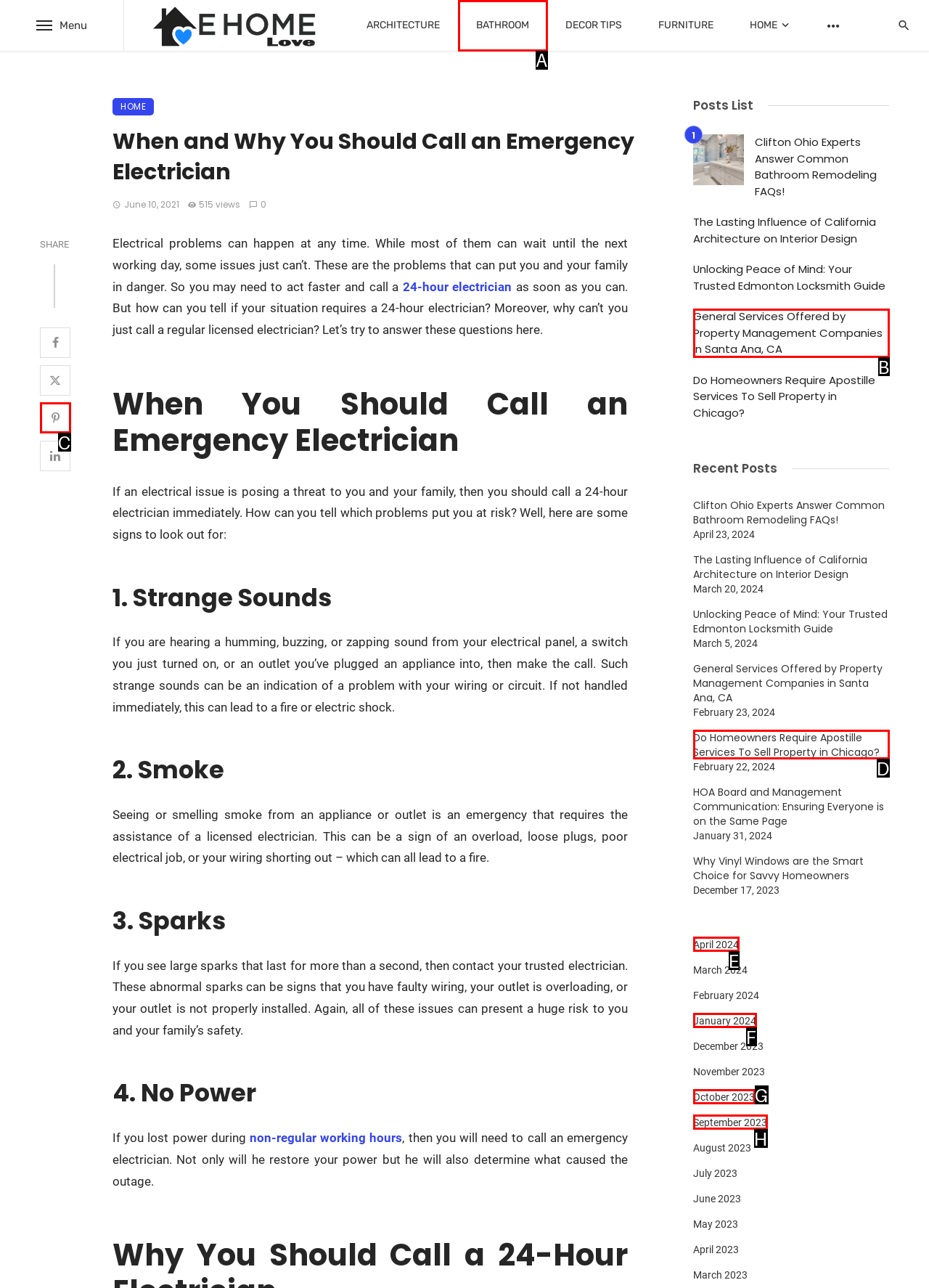Determine the HTML element that aligns with the description: Sports
Answer by stating the letter of the appropriate option from the available choices.

None